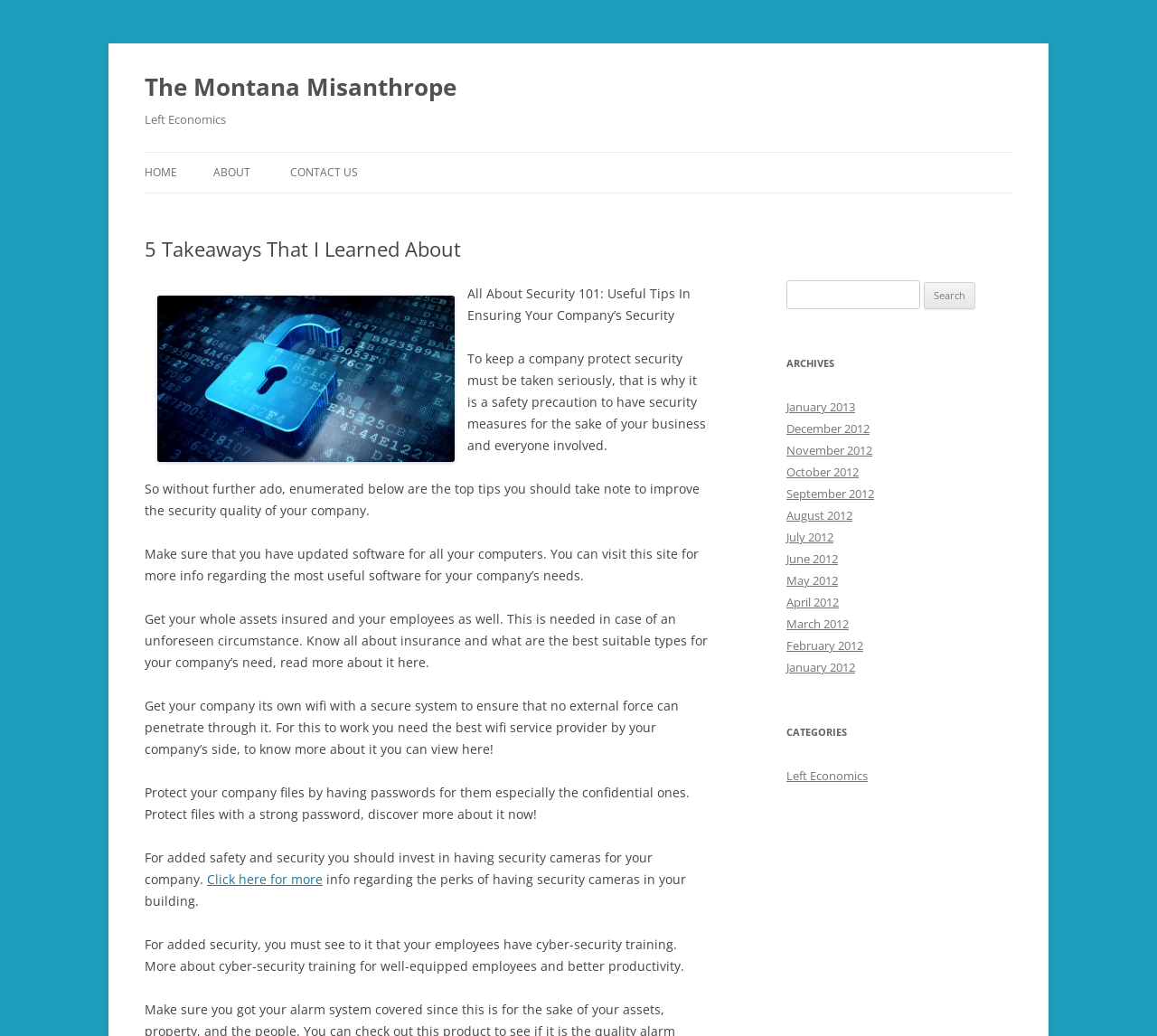Pinpoint the bounding box coordinates for the area that should be clicked to perform the following instruction: "Click on the CONTACT US link".

[0.251, 0.147, 0.309, 0.186]